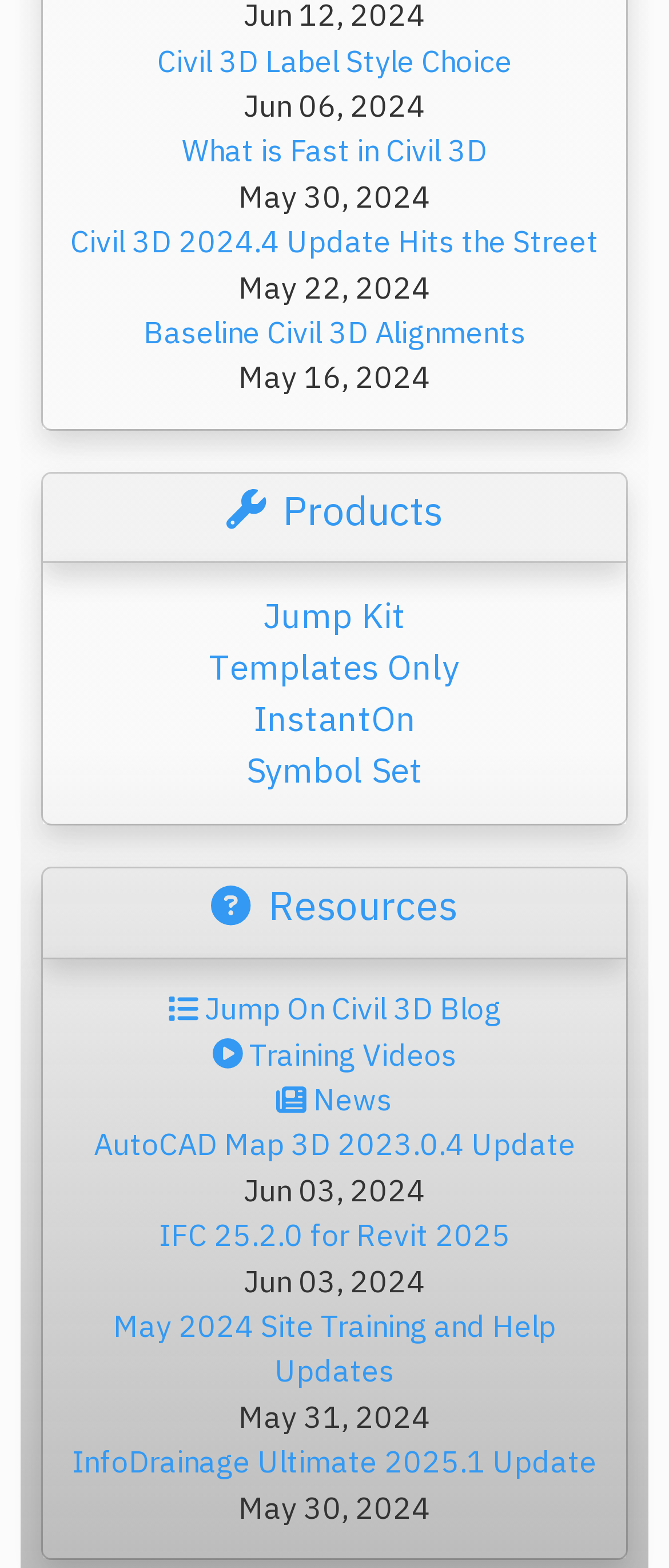Identify the bounding box coordinates of the clickable region necessary to fulfill the following instruction: "Learn about What is Fast in Civil 3D". The bounding box coordinates should be four float numbers between 0 and 1, i.e., [left, top, right, bottom].

[0.272, 0.084, 0.728, 0.109]